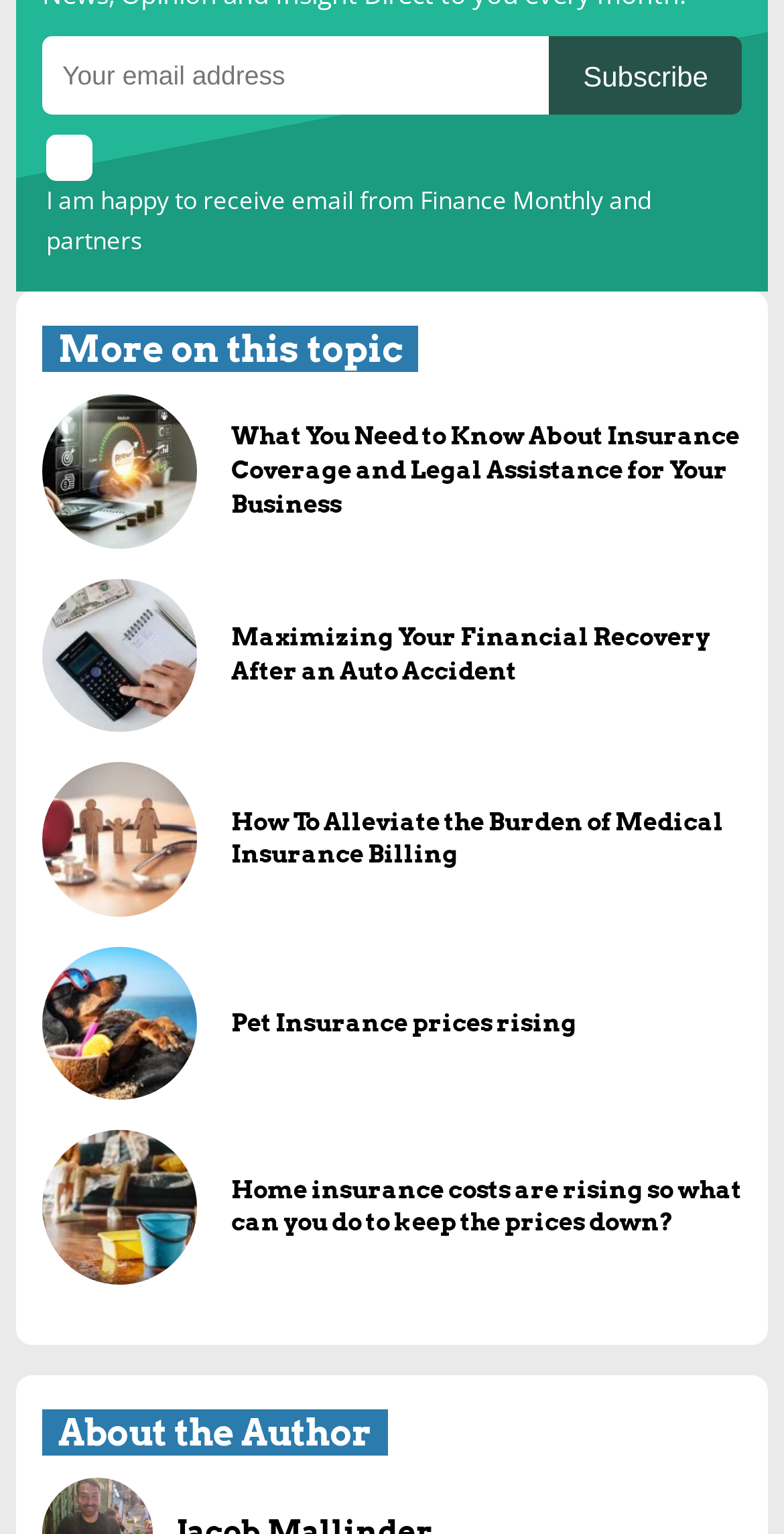Please indicate the bounding box coordinates for the clickable area to complete the following task: "Read more about insurance coverage and legal assistance for your business". The coordinates should be specified as four float numbers between 0 and 1, i.e., [left, top, right, bottom].

[0.054, 0.257, 0.25, 0.357]